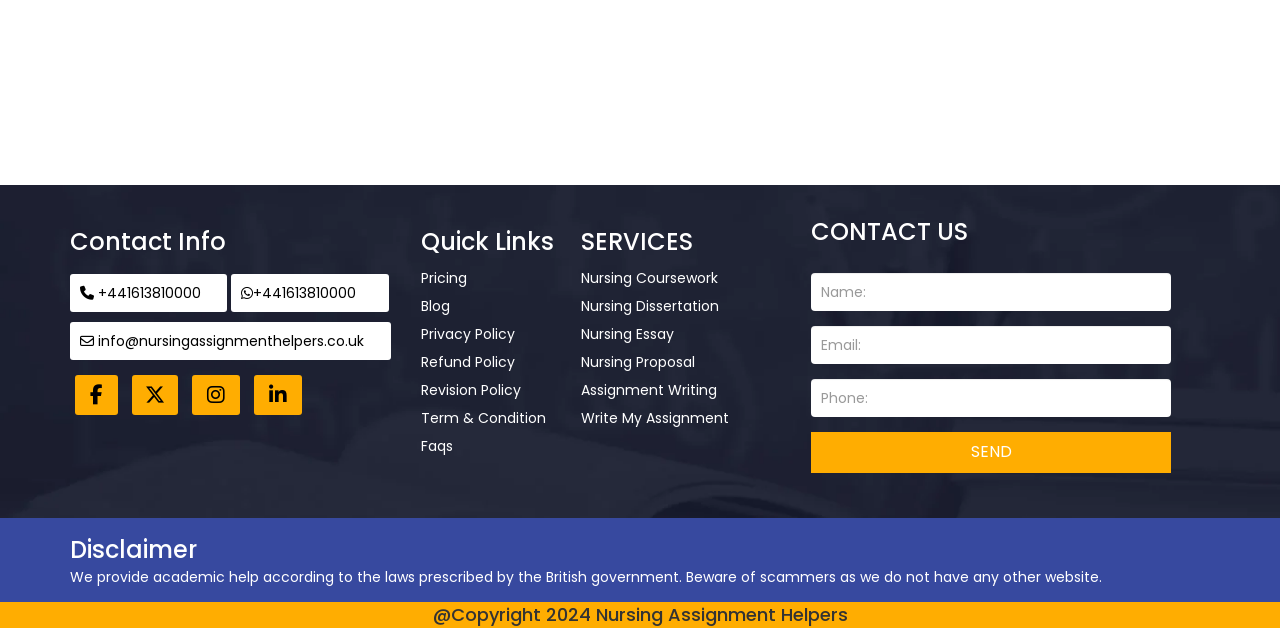Reply to the question with a single word or phrase:
What is the phone number for contact?

+441613810000